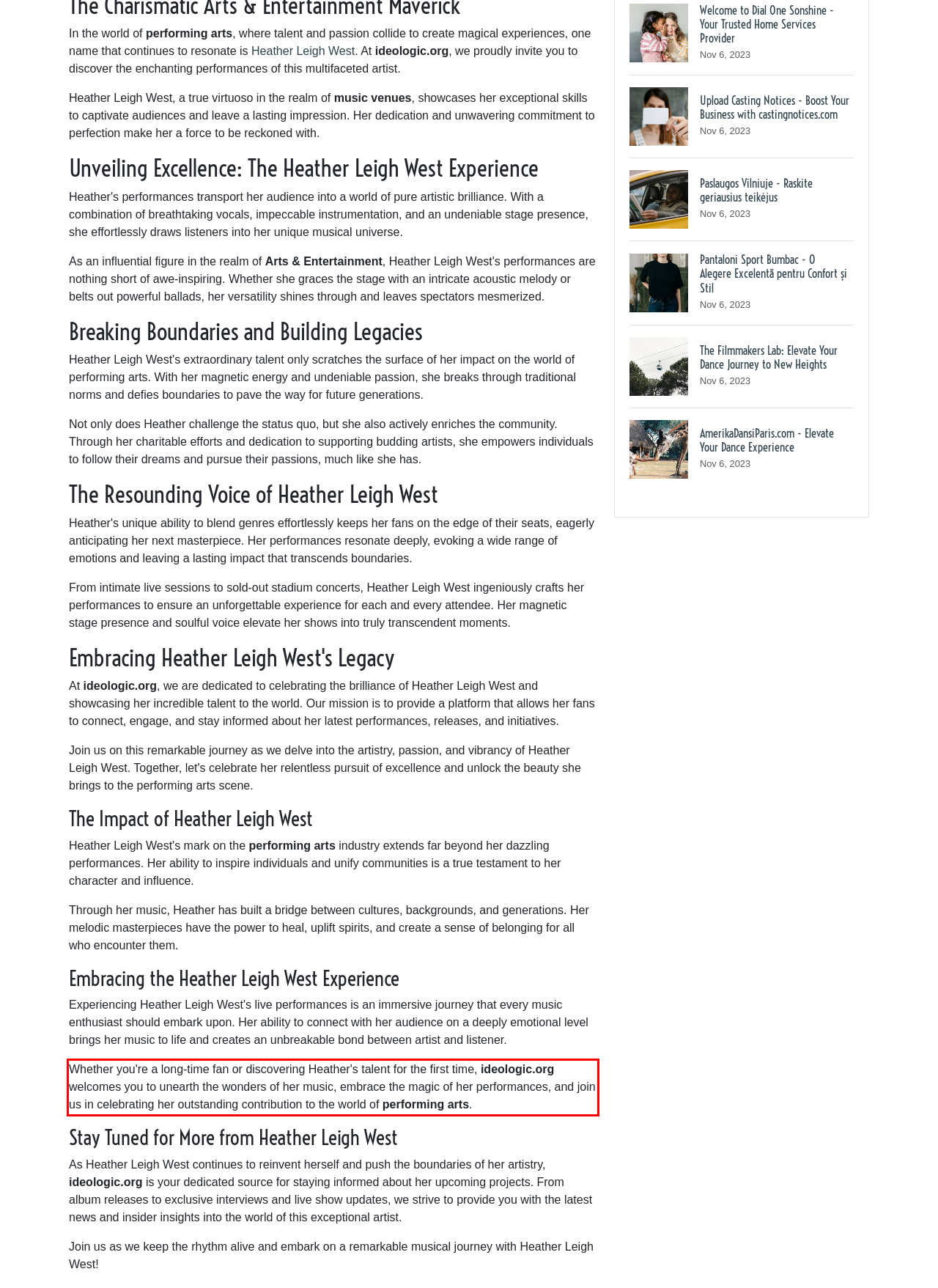You are given a webpage screenshot with a red bounding box around a UI element. Extract and generate the text inside this red bounding box.

Whether you're a long-time fan or discovering Heather's talent for the first time, ideologic.org welcomes you to unearth the wonders of her music, embrace the magic of her performances, and join us in celebrating her outstanding contribution to the world of performing arts.